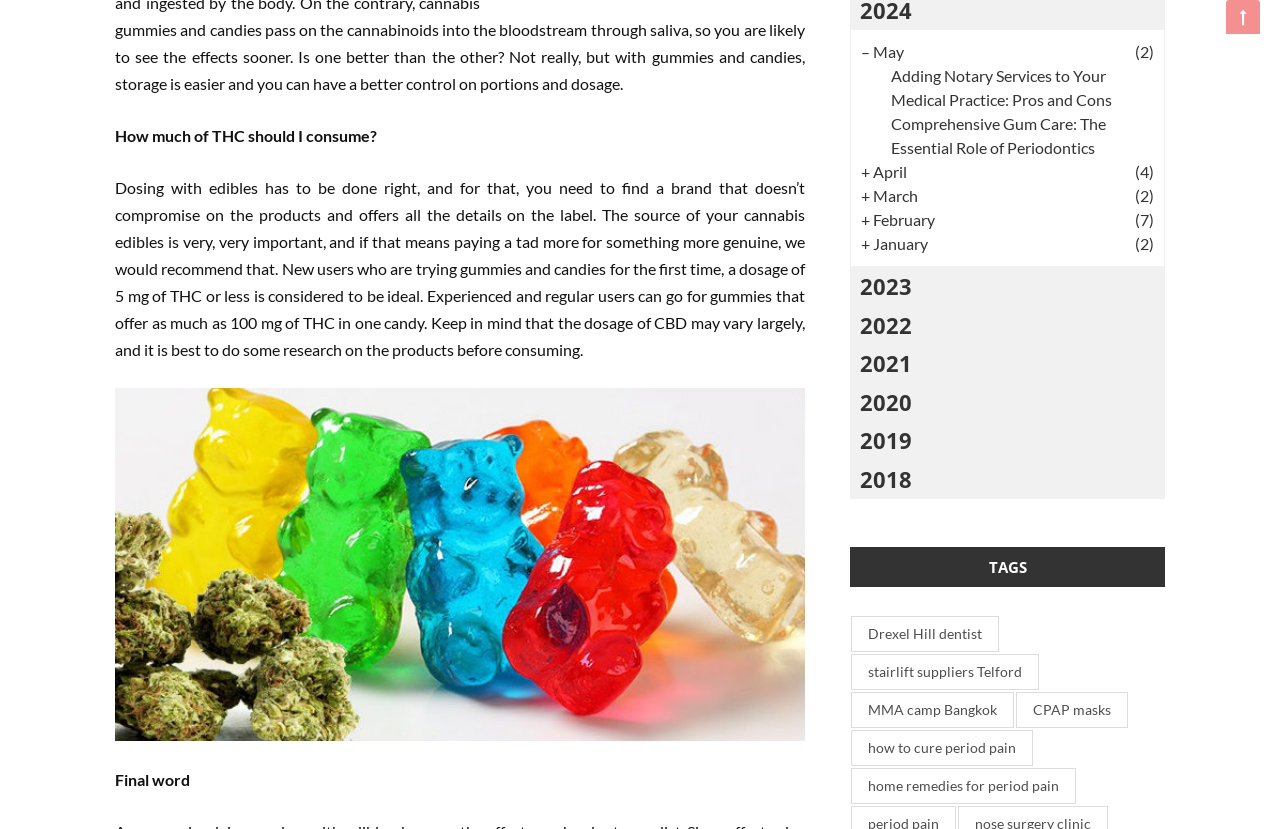Please identify the bounding box coordinates of where to click in order to follow the instruction: "Read the article about adding notary services to your medical practice".

[0.696, 0.08, 0.869, 0.132]